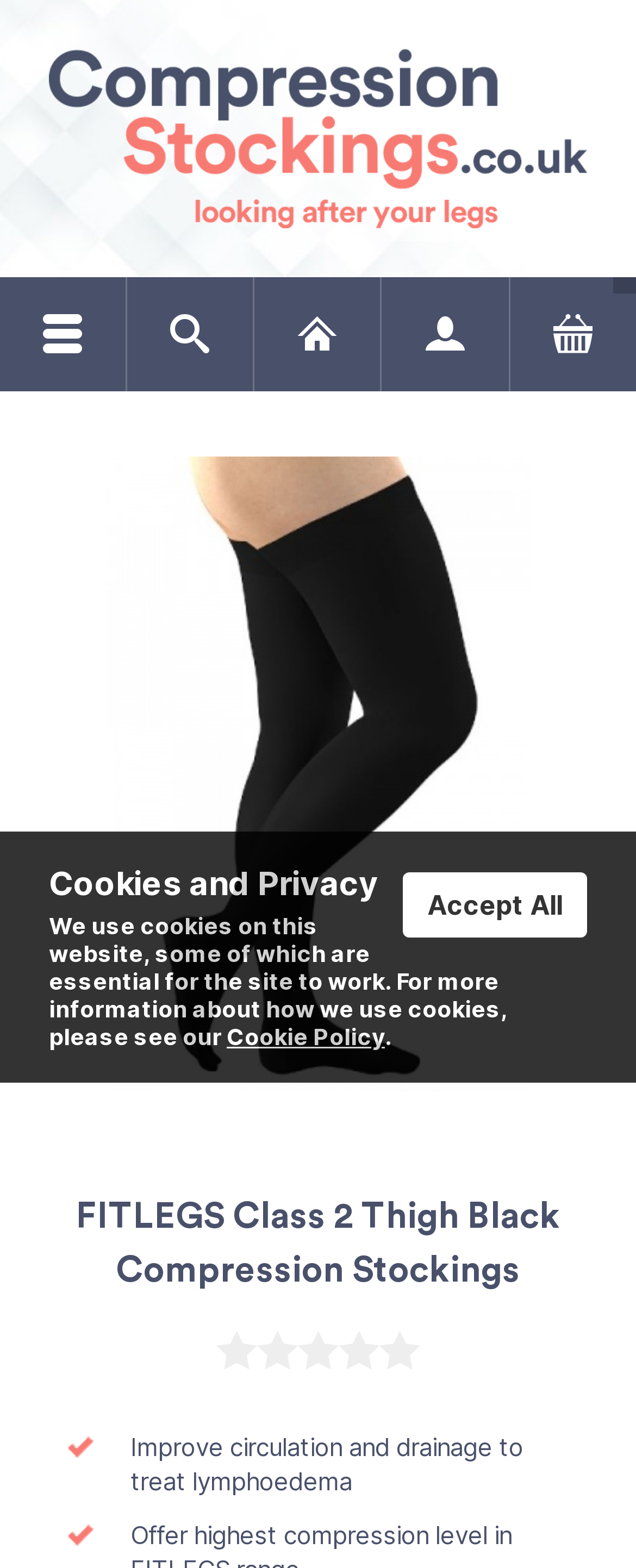Please provide a comprehensive answer to the question below using the information from the image: What is the color of the FITLEGS Class 2 Thigh Black Compression Stockings?

The color of the product can be inferred from the product name, which explicitly states 'Black Compression Stockings'.